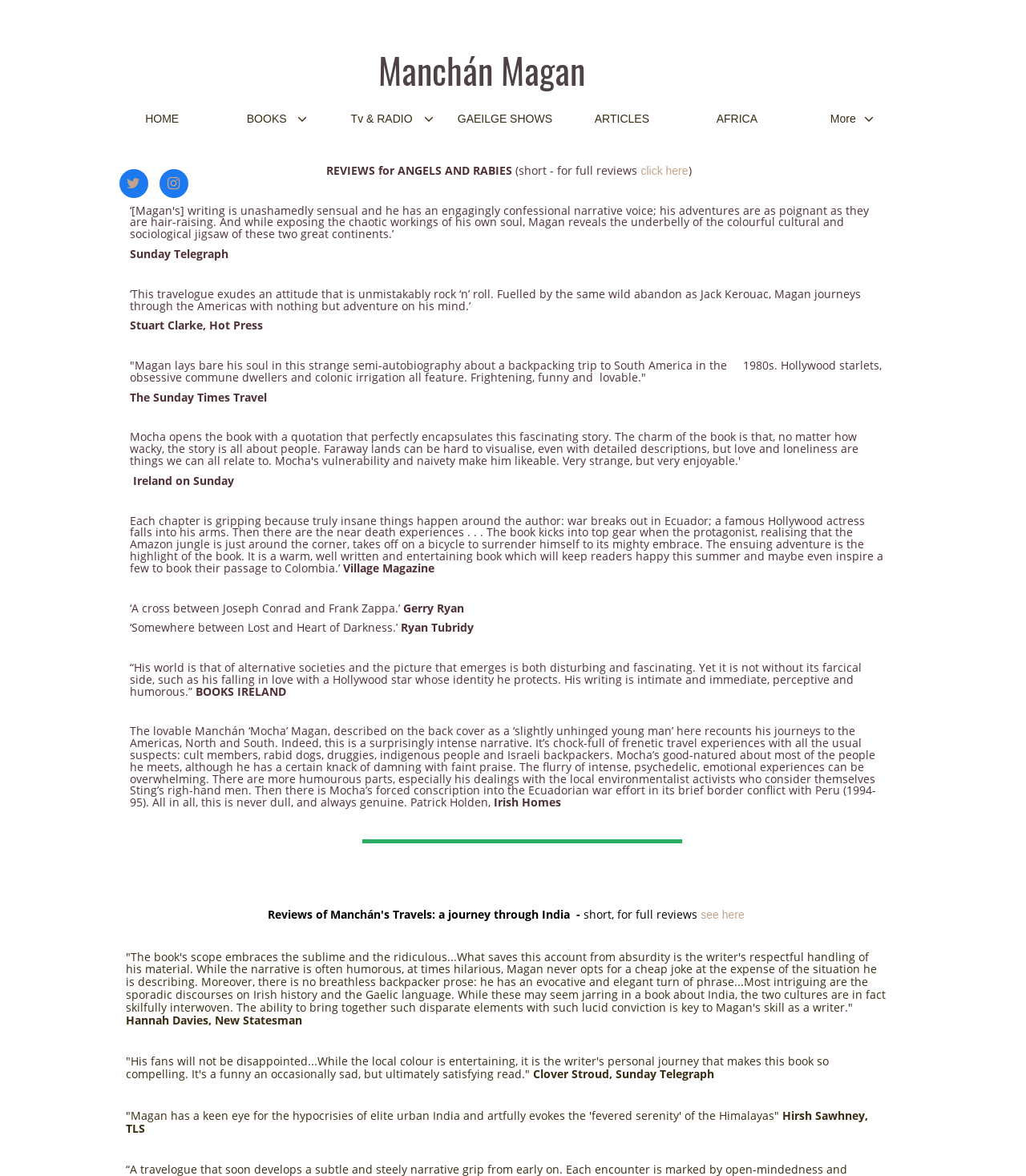Determine the bounding box coordinates for the area you should click to complete the following instruction: "Click on see here".

[0.683, 0.772, 0.726, 0.783]